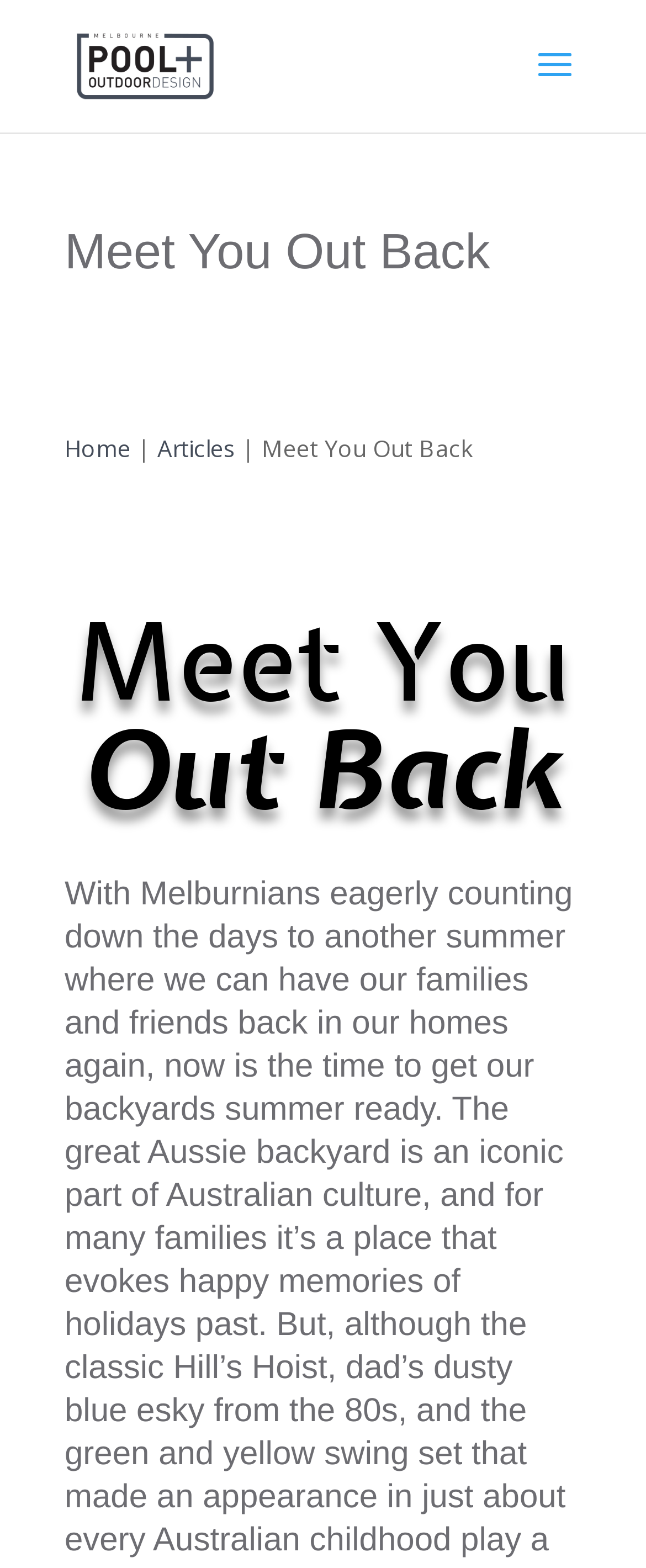What is the text above the navigation links?
Based on the visual information, provide a detailed and comprehensive answer.

I looked at the heading elements above the navigation links and found that the text 'Meet You Out Back' is present in both of them.